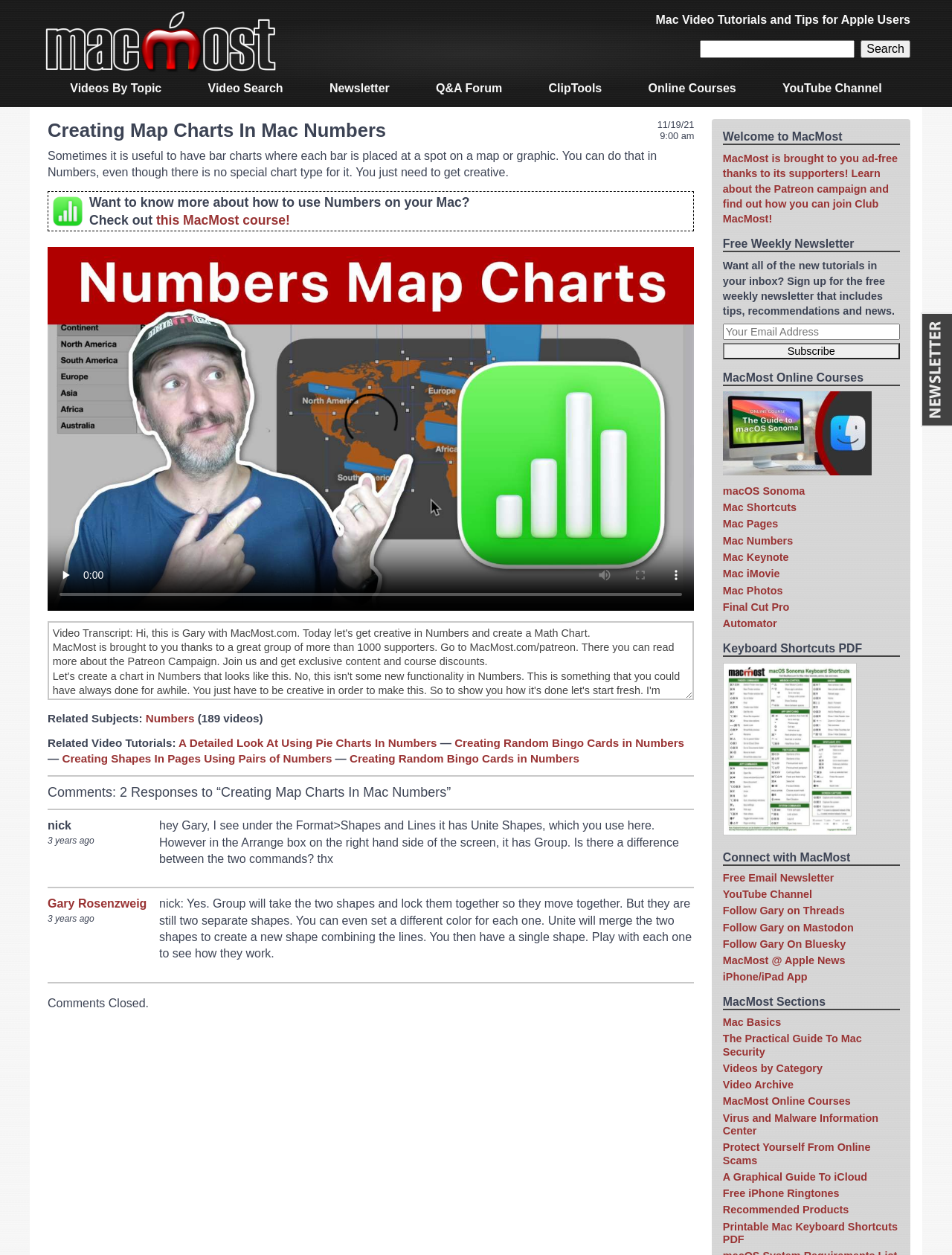What is the purpose of the 'Unite Shapes' command in Numbers?
Analyze the screenshot and provide a detailed answer to the question.

I read the comment from 'nick' and the response from 'Gary Rosenzweig', which explains that the 'Unite Shapes' command in Numbers is used to merge two shapes into one, creating a new shape.